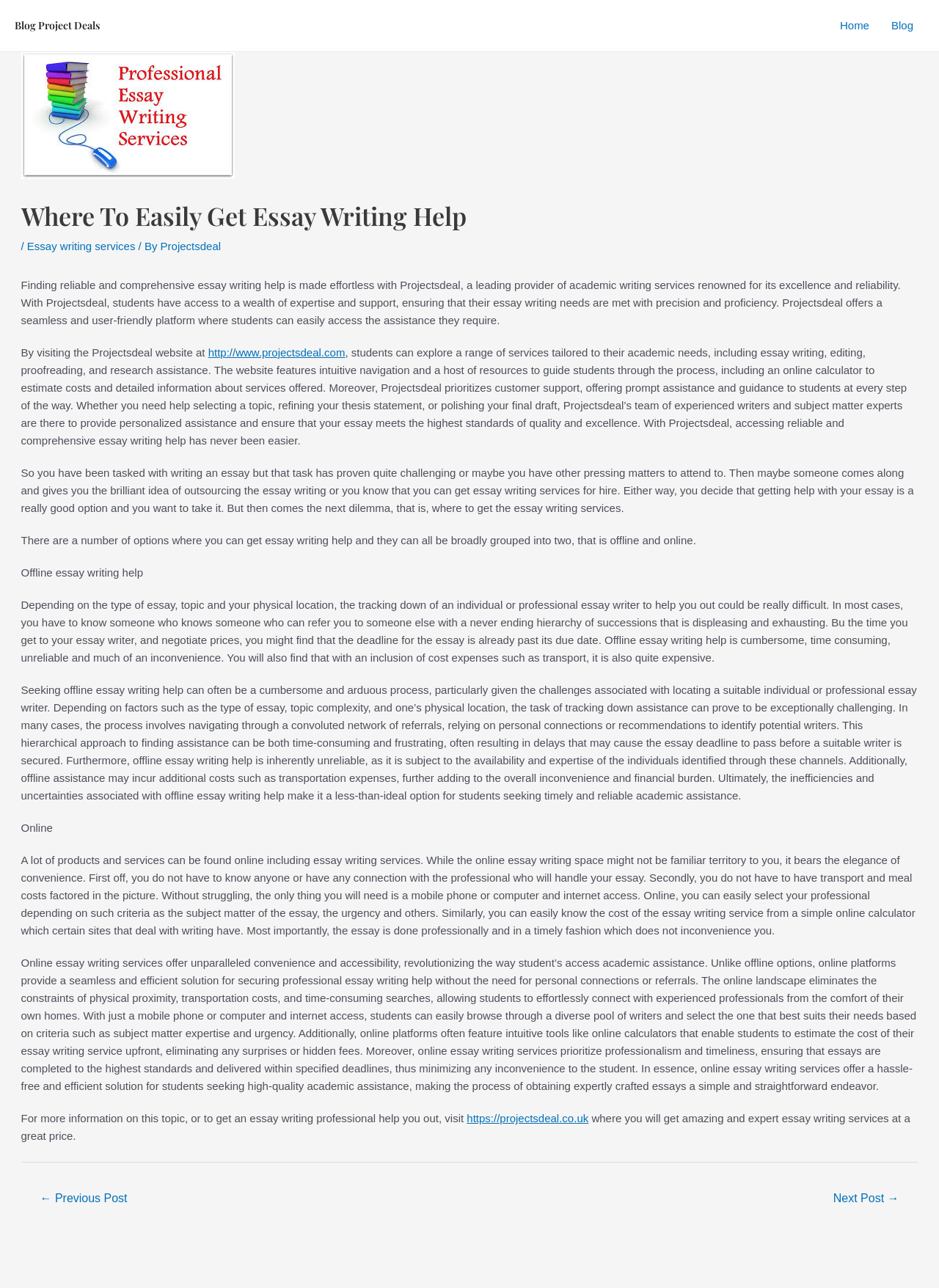Please provide a comprehensive response to the question below by analyzing the image: 
What is the benefit of using online essay writing services?

According to the webpage, one of the benefits of using online essay writing services is convenience, as it eliminates the need for personal connections or referrals, transportation costs, and time-consuming searches, allowing students to easily connect with experienced professionals from the comfort of their own homes.